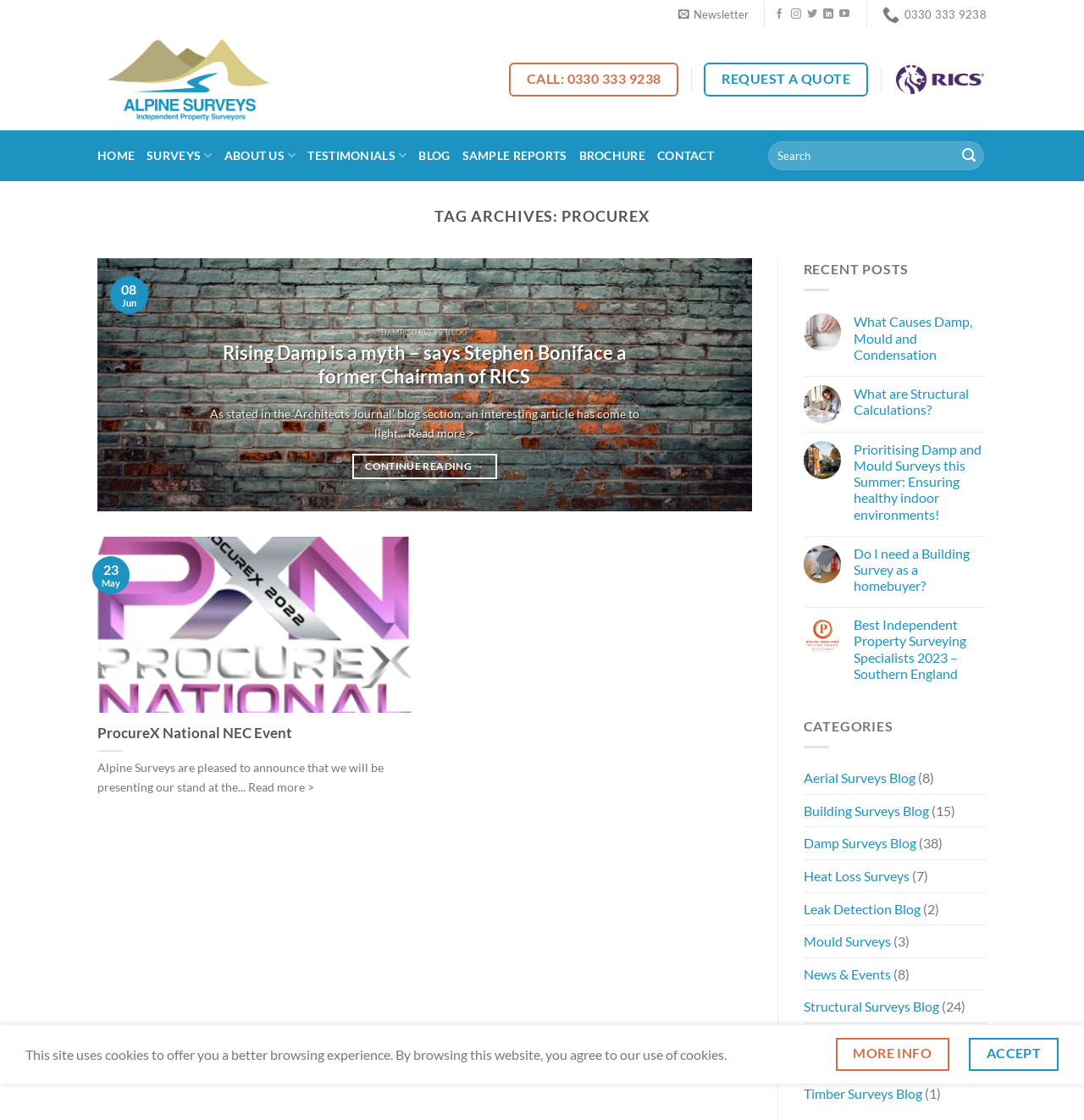What is the company name of the website?
Refer to the image and provide a concise answer in one word or phrase.

Alpine Property Group Ltd